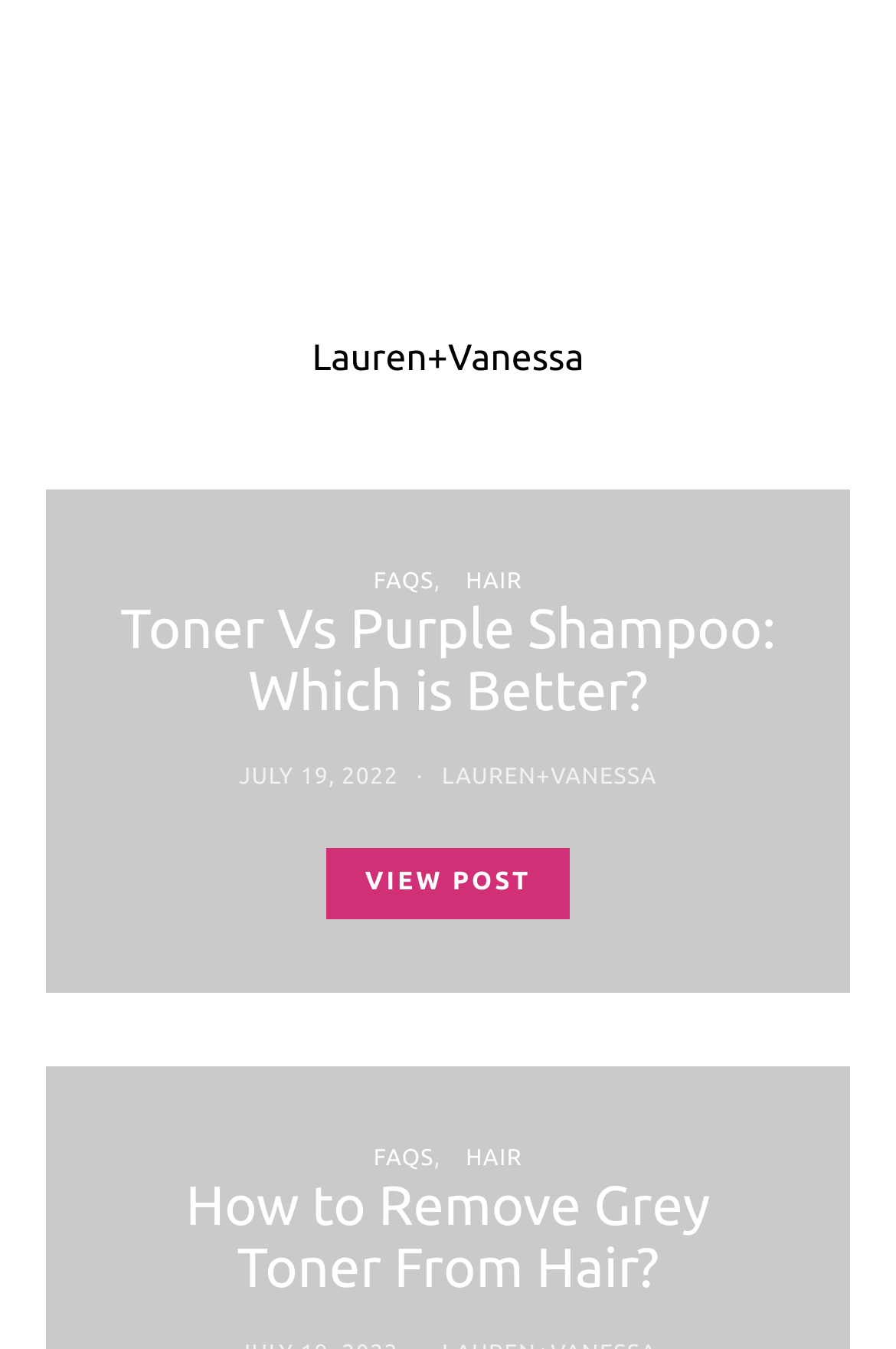Please find the bounding box coordinates of the clickable region needed to complete the following instruction: "Click on the 'Lauren+Vanessa' link". The bounding box coordinates must consist of four float numbers between 0 and 1, i.e., [left, top, right, bottom].

[0.348, 0.251, 0.652, 0.281]